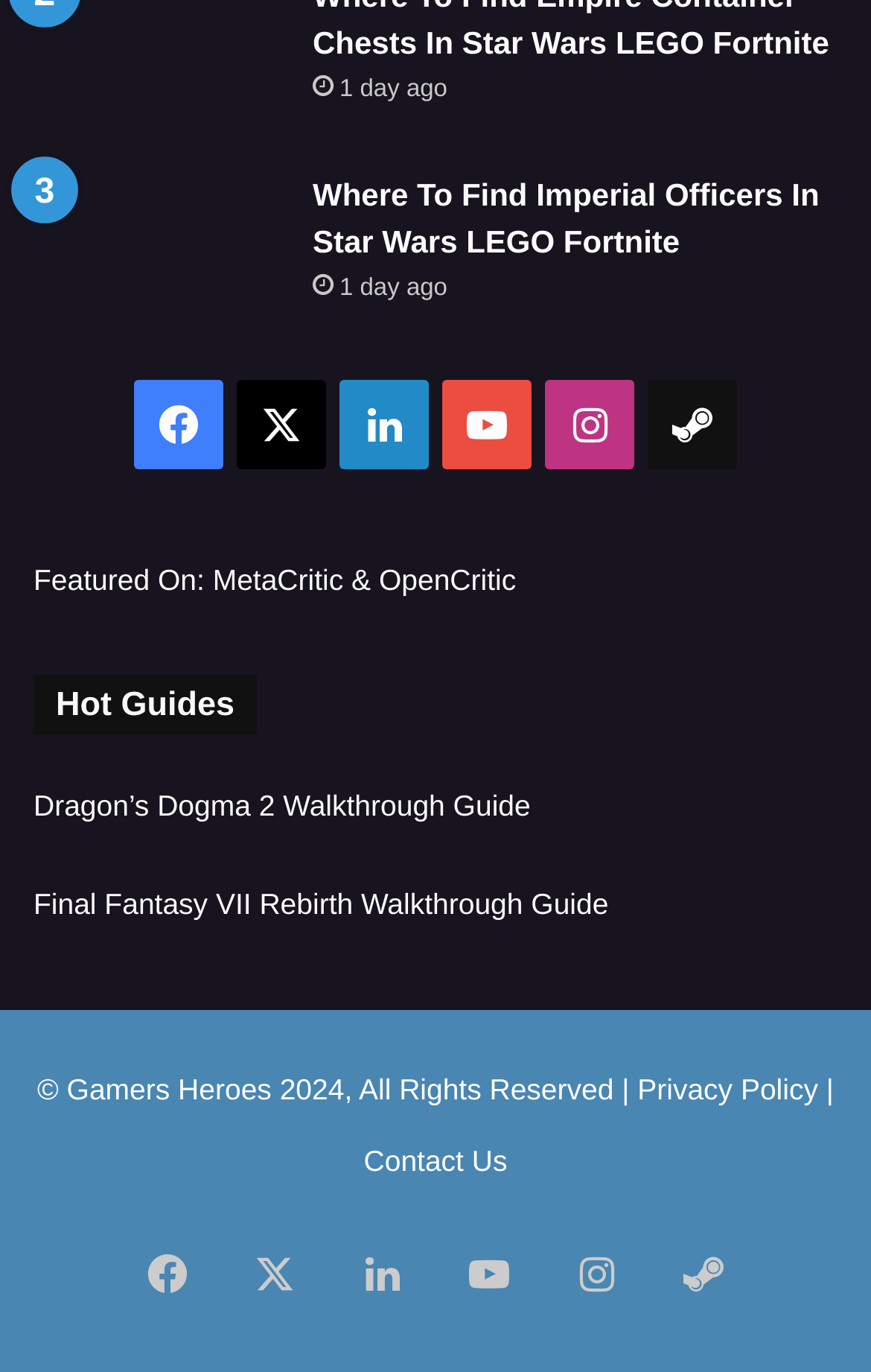Identify the bounding box coordinates for the region to click in order to carry out this instruction: "View Star Wars LEGO Fortnite guide". Provide the coordinates using four float numbers between 0 and 1, formatted as [left, top, right, bottom].

[0.038, 0.125, 0.321, 0.247]